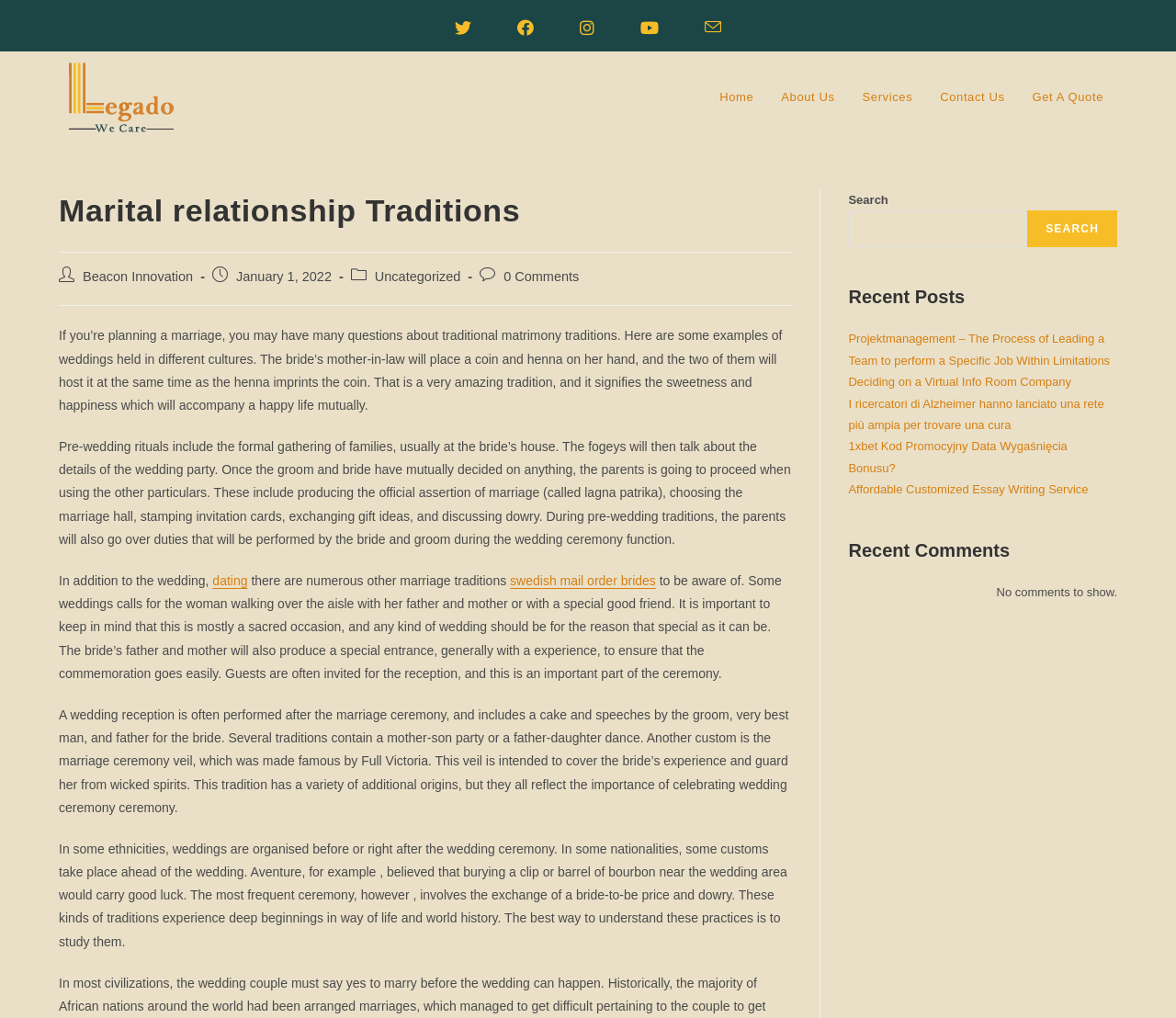Elaborate on the webpage's design and content in a detailed caption.

This webpage is about marital relationship traditions, specifically exploring different cultural practices and customs surrounding weddings. At the top, there is a social links section with five links to Twitter, Facebook, Instagram, Youtube, and an email option. Below this, there is a layout table with a link to Legado Engineering, accompanied by an image of the same name.

The main content of the webpage is divided into two sections. On the left, there is a header section with a heading "Marital relationship Traditions" and several links to other pages, including "Home", "About Us", "Services", "Contact Us", and "Get A Quote". Below this, there is a section with information about the post author, publication date, category, and comments.

On the right, there is a primary sidebar with a search bar, a section for recent posts, and a section for recent comments. The search bar has a search box and a search button. The recent posts section lists five links to different articles, and the recent comments section indicates that there are no comments to show.

The main content of the webpage is a series of paragraphs discussing various marital relationship traditions from different cultures. The text describes pre-wedding rituals, wedding ceremonies, and post-wedding traditions, including the exchange of gifts, the role of the bride's mother-in-law, and the significance of the wedding veil. There are also links to related topics, such as "dating" and "swedish mail order brides".